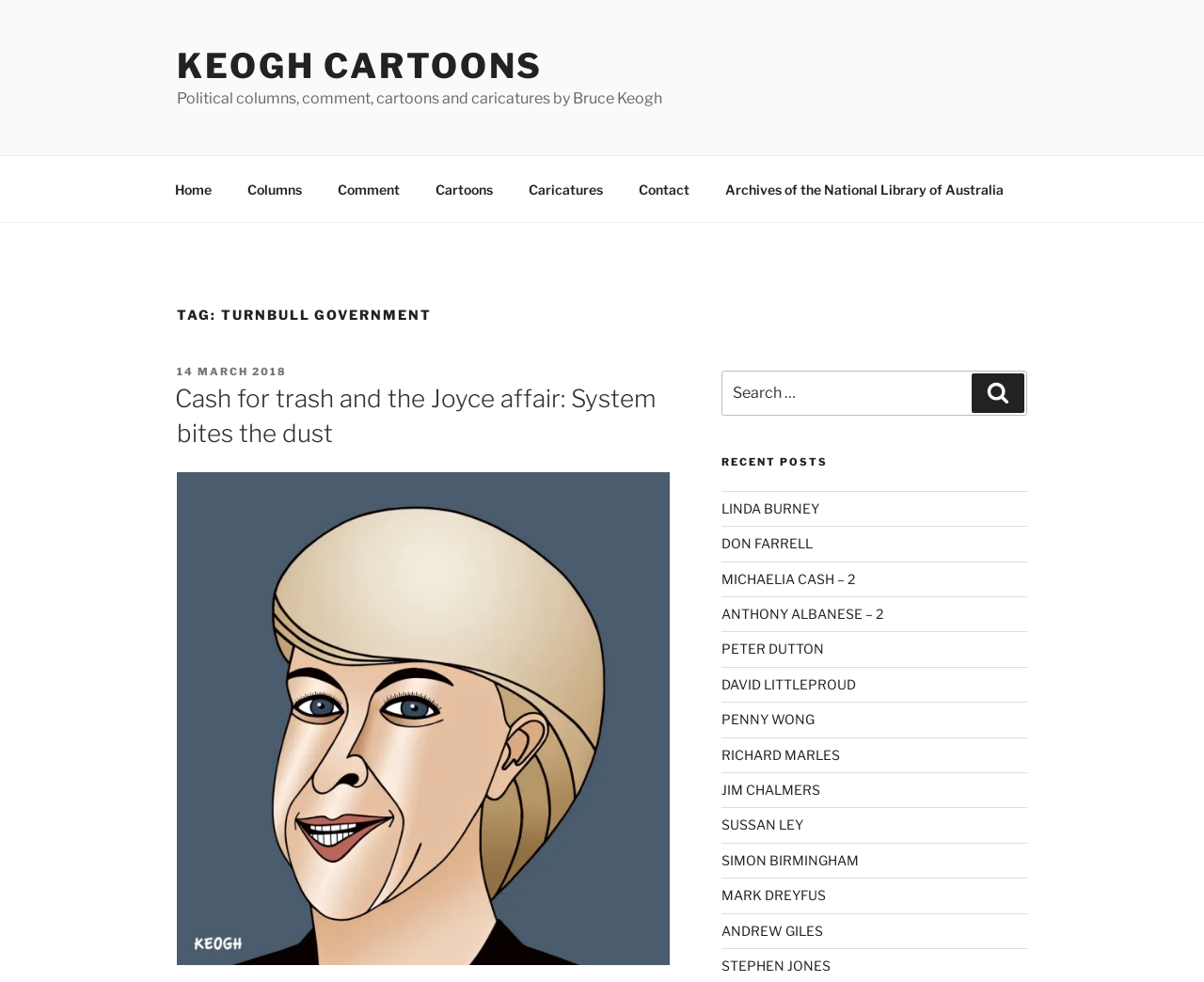Using the provided description: "ANTHONY ALBANESE – 2", find the bounding box coordinates of the corresponding UI element. The output should be four float numbers between 0 and 1, in the format [left, top, right, bottom].

[0.599, 0.617, 0.733, 0.633]